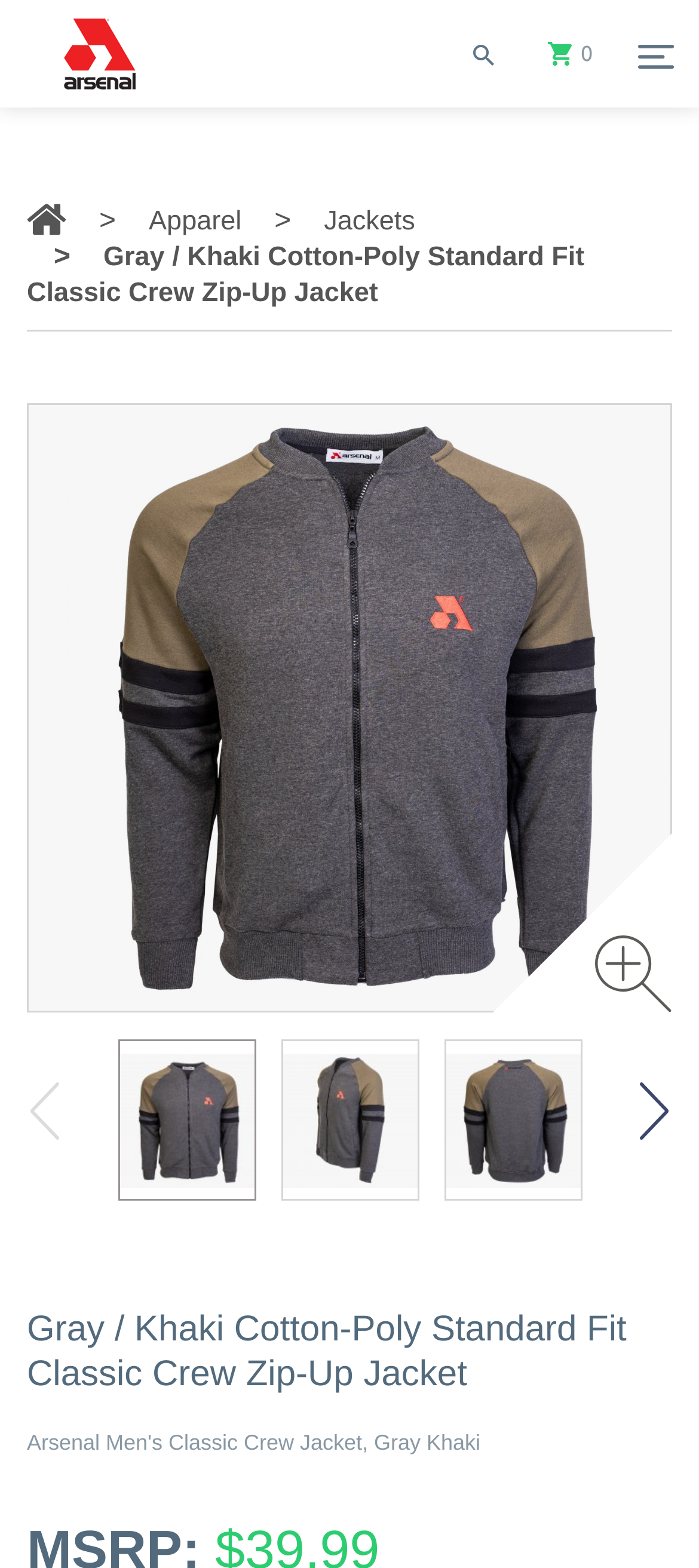Ascertain the bounding box coordinates for the UI element detailed here: "ZoomCreated with Sketch.". The coordinates should be provided as [left, top, right, bottom] with each value being a float between 0 and 1.

[0.851, 0.597, 0.962, 0.646]